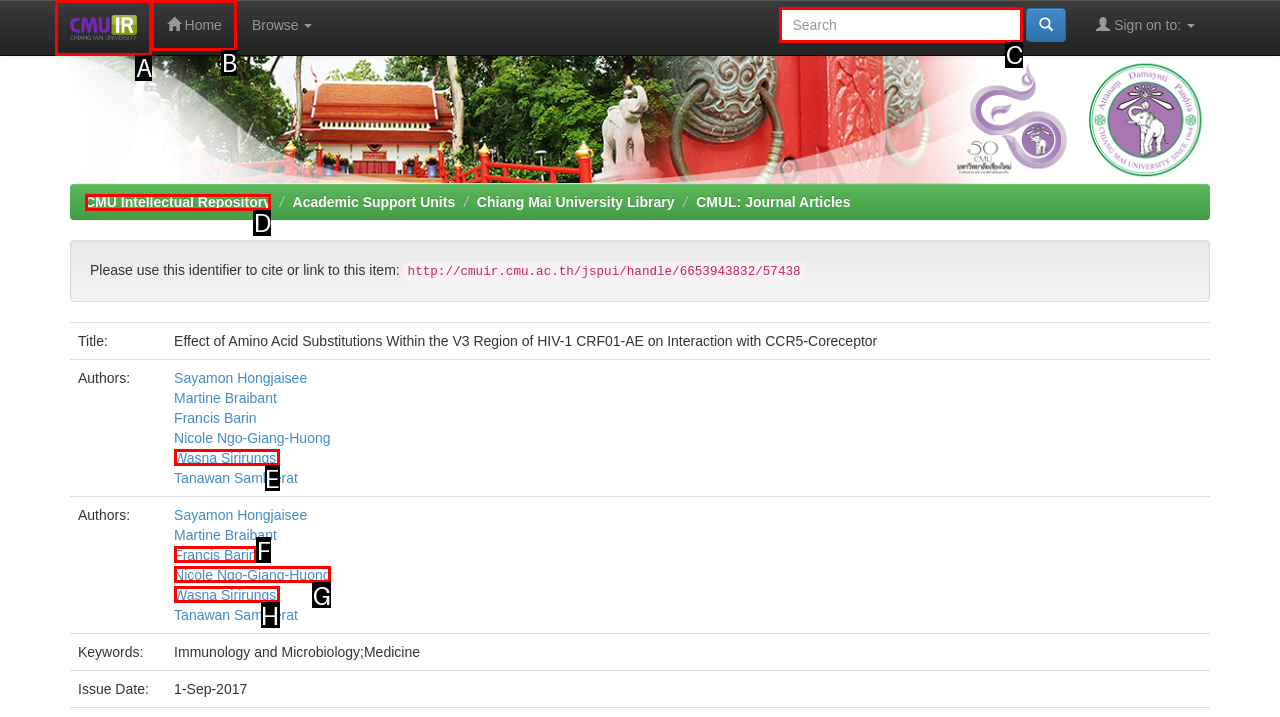Decide which UI element to click to accomplish the task: Search for something
Respond with the corresponding option letter.

C